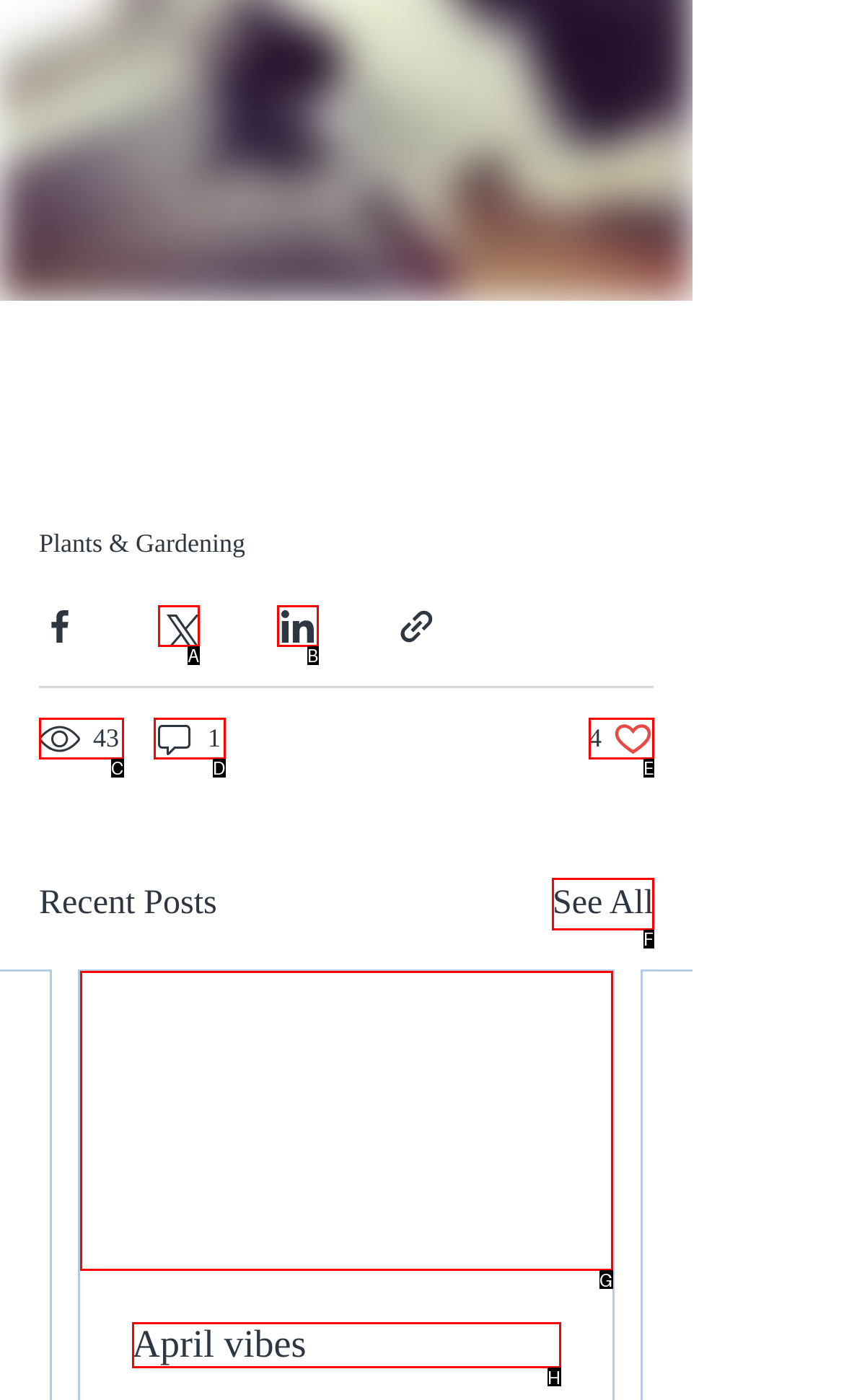Using the provided description: 43, select the most fitting option and return its letter directly from the choices.

C